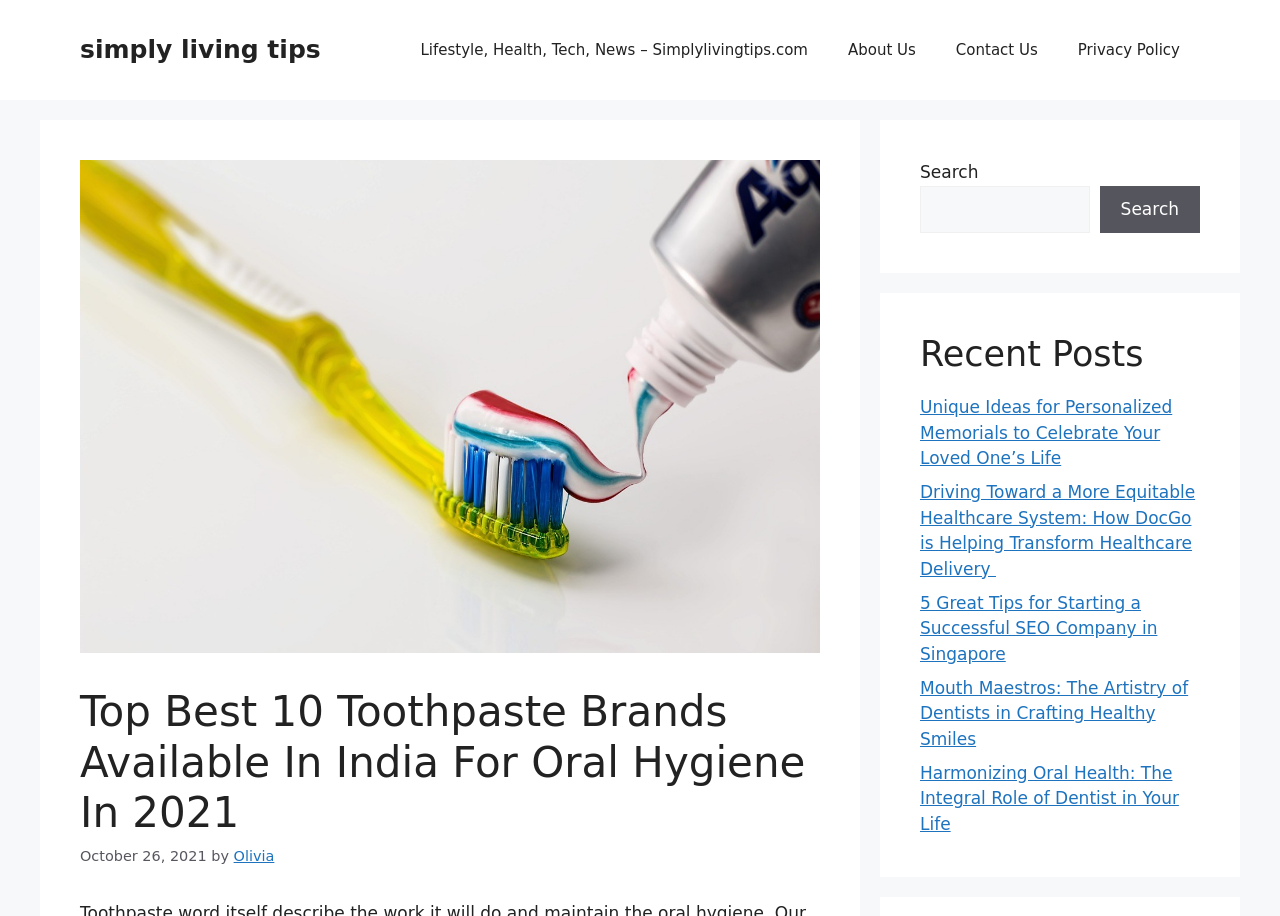Extract the bounding box coordinates of the UI element described: "Search". Provide the coordinates in the format [left, top, right, bottom] with values ranging from 0 to 1.

[0.859, 0.203, 0.938, 0.254]